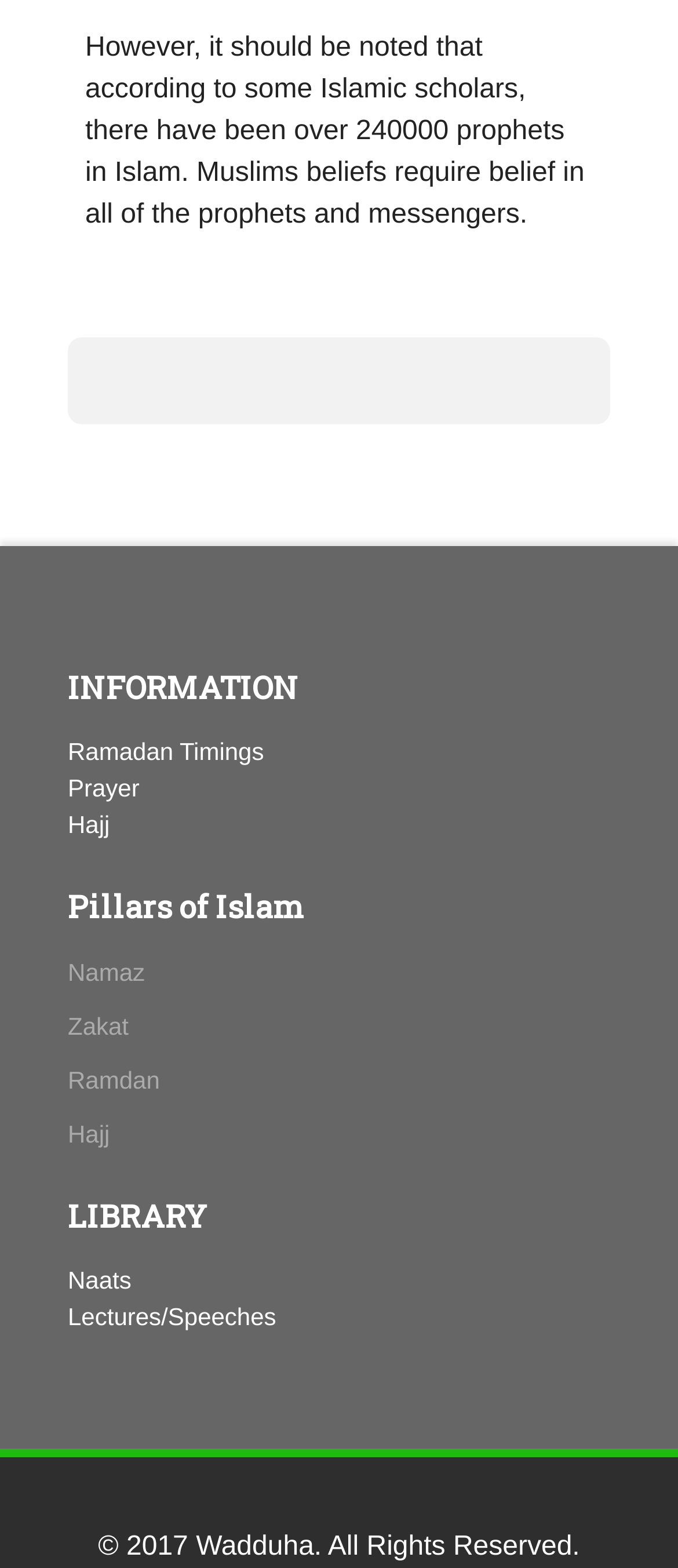Locate the bounding box coordinates of the clickable element to fulfill the following instruction: "Click on Ramadan Timings". Provide the coordinates as four float numbers between 0 and 1 in the format [left, top, right, bottom].

[0.1, 0.471, 0.389, 0.488]